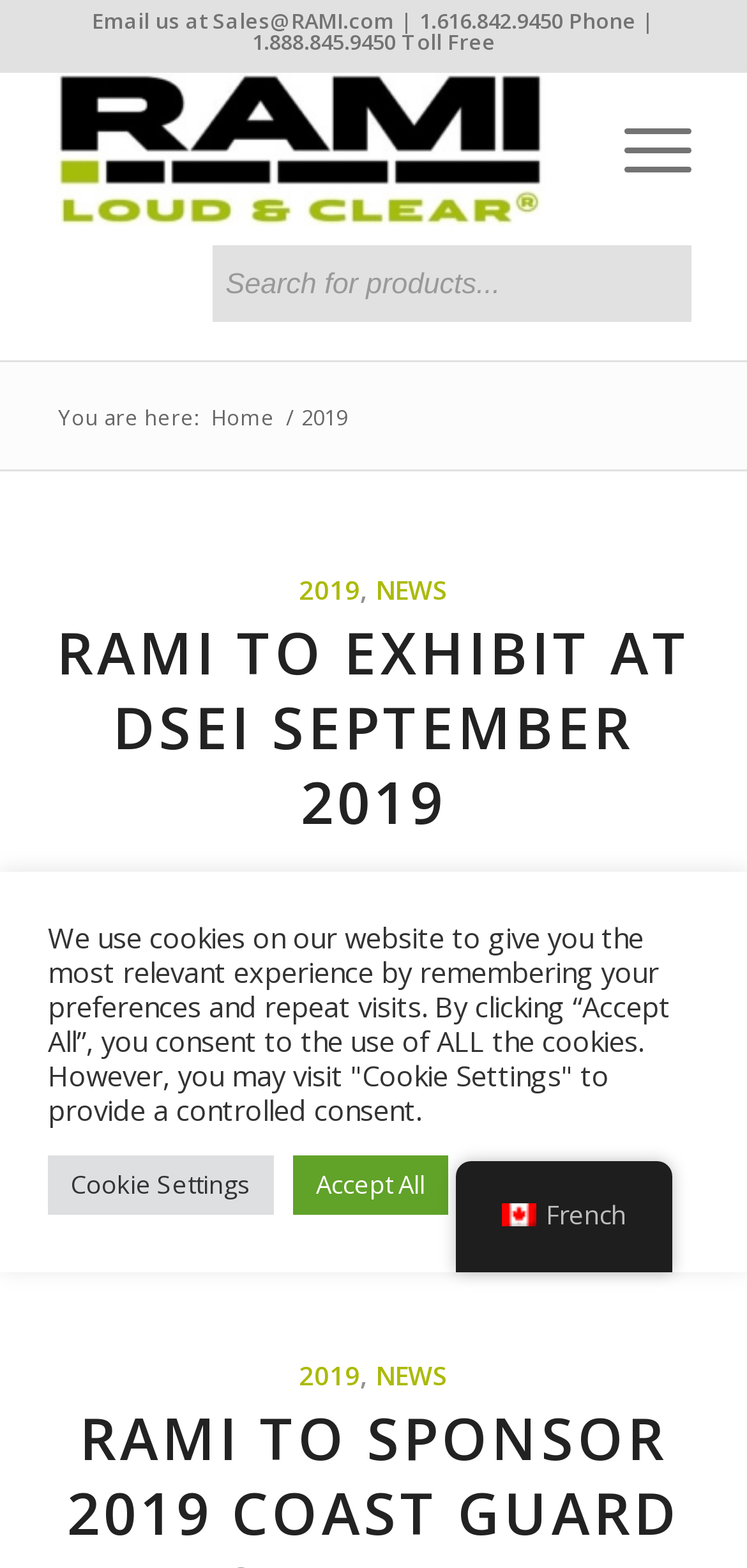Can you provide the bounding box coordinates for the element that should be clicked to implement the instruction: "View news in 2019"?

[0.4, 0.365, 0.482, 0.387]